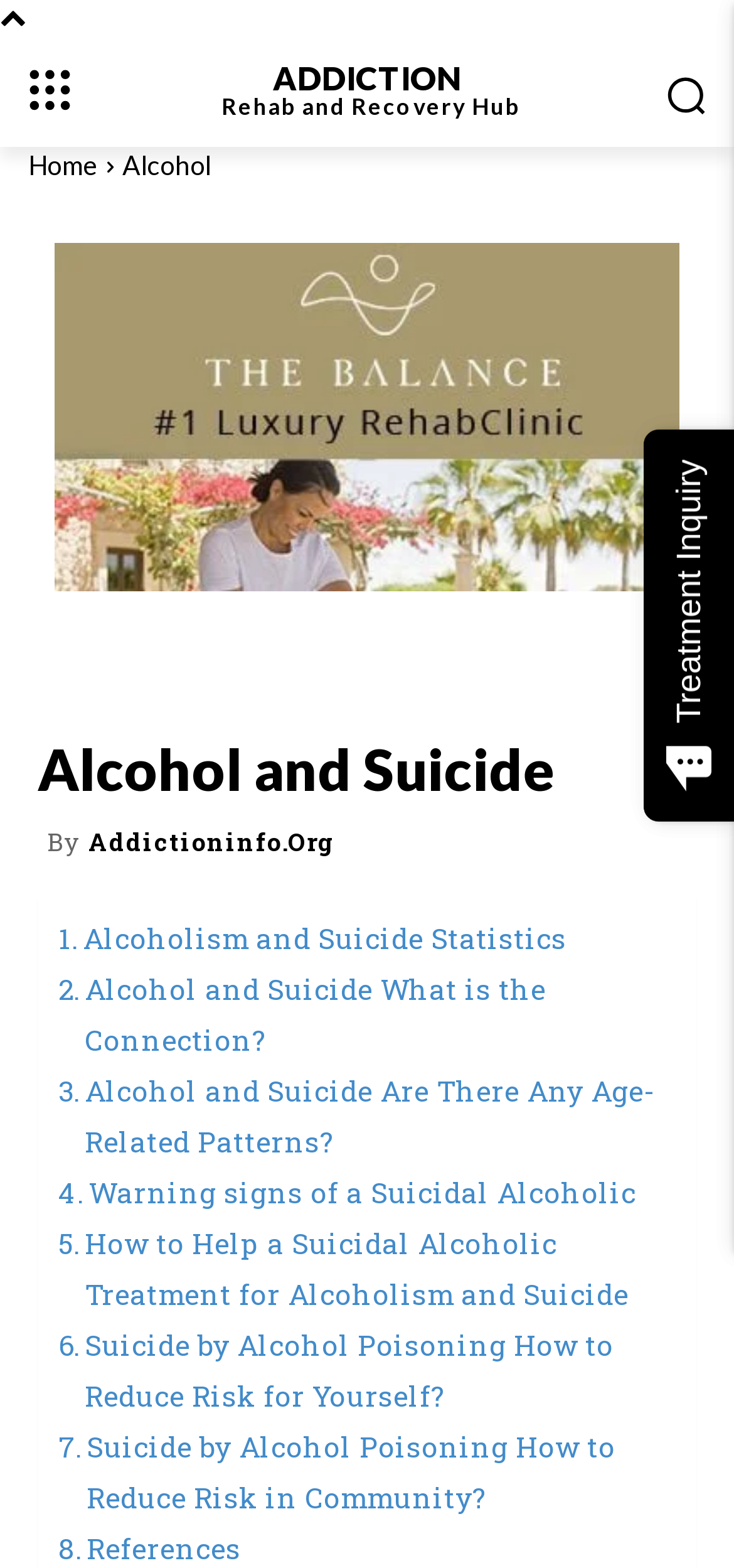What is the main topic of this webpage?
Based on the screenshot, provide your answer in one word or phrase.

Alcohol and Suicide